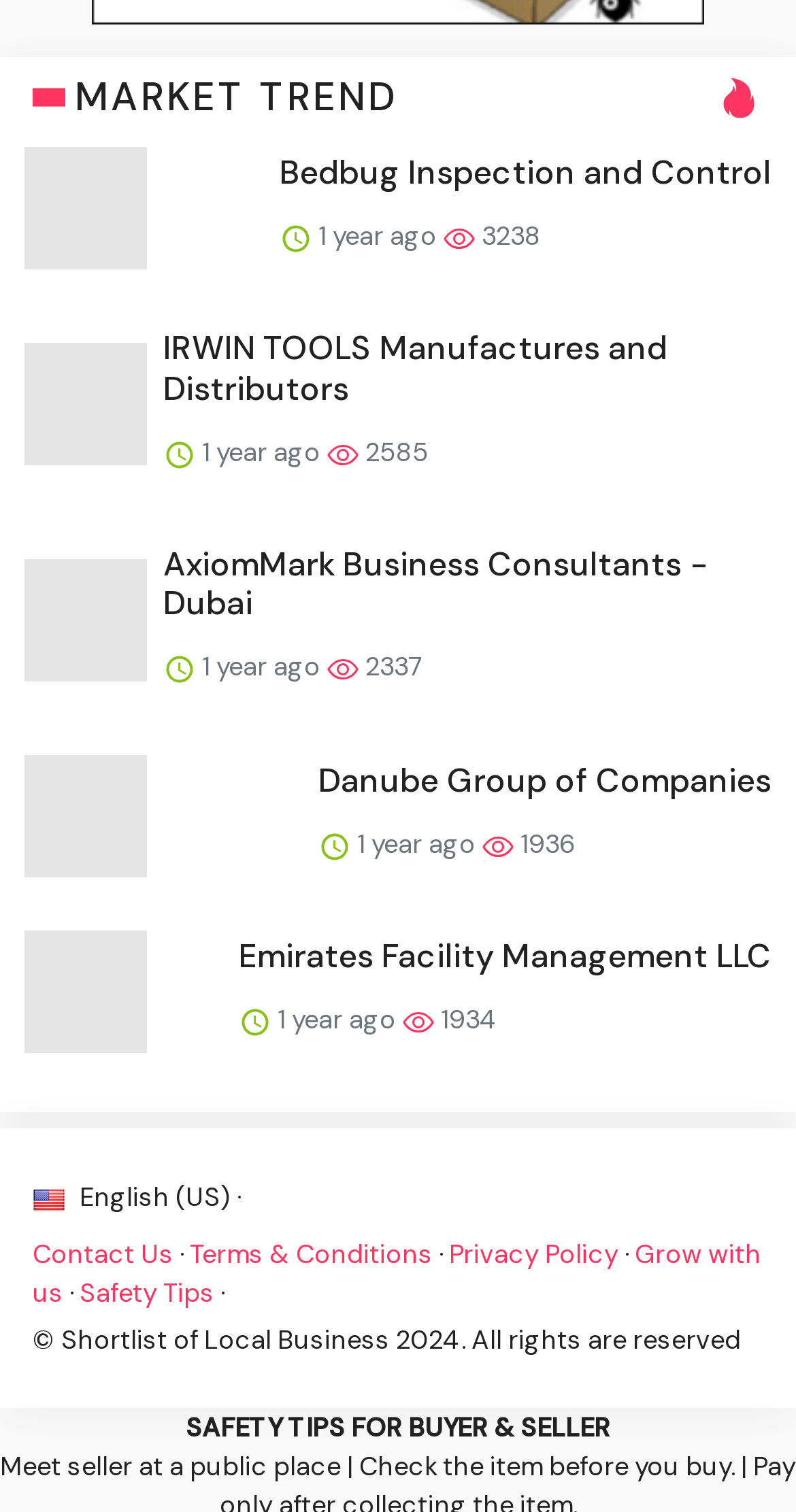What is the text of the last StaticText element on the webpage?
Refer to the image and respond with a one-word or short-phrase answer.

SAFETY TIPS FOR BUYER & SELLER